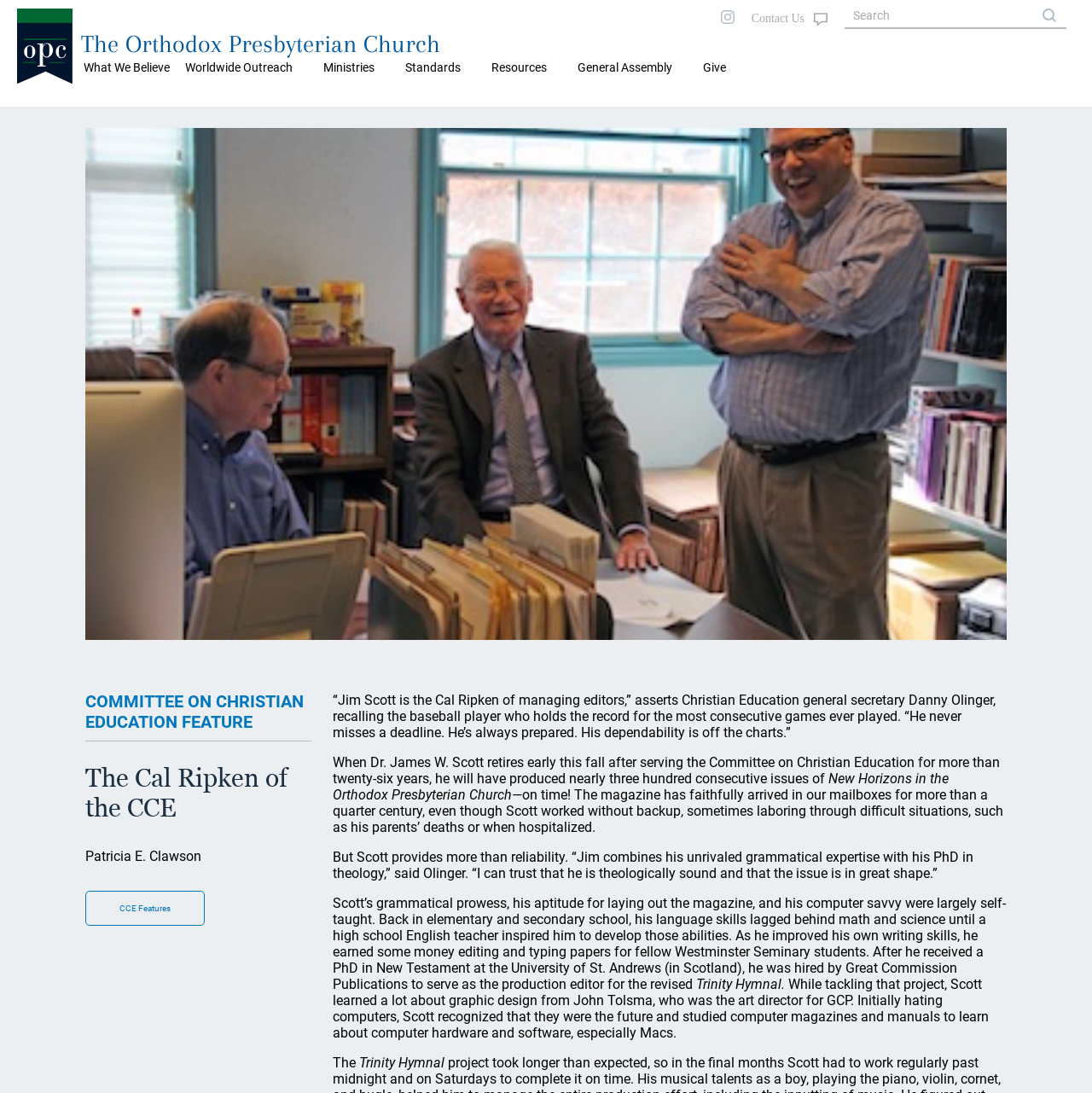Please identify the bounding box coordinates of the element that needs to be clicked to execute the following command: "Click on 'Home'". Provide the bounding box using four float numbers between 0 and 1, formatted as [left, top, right, bottom].

[0.016, 0.101, 0.048, 0.118]